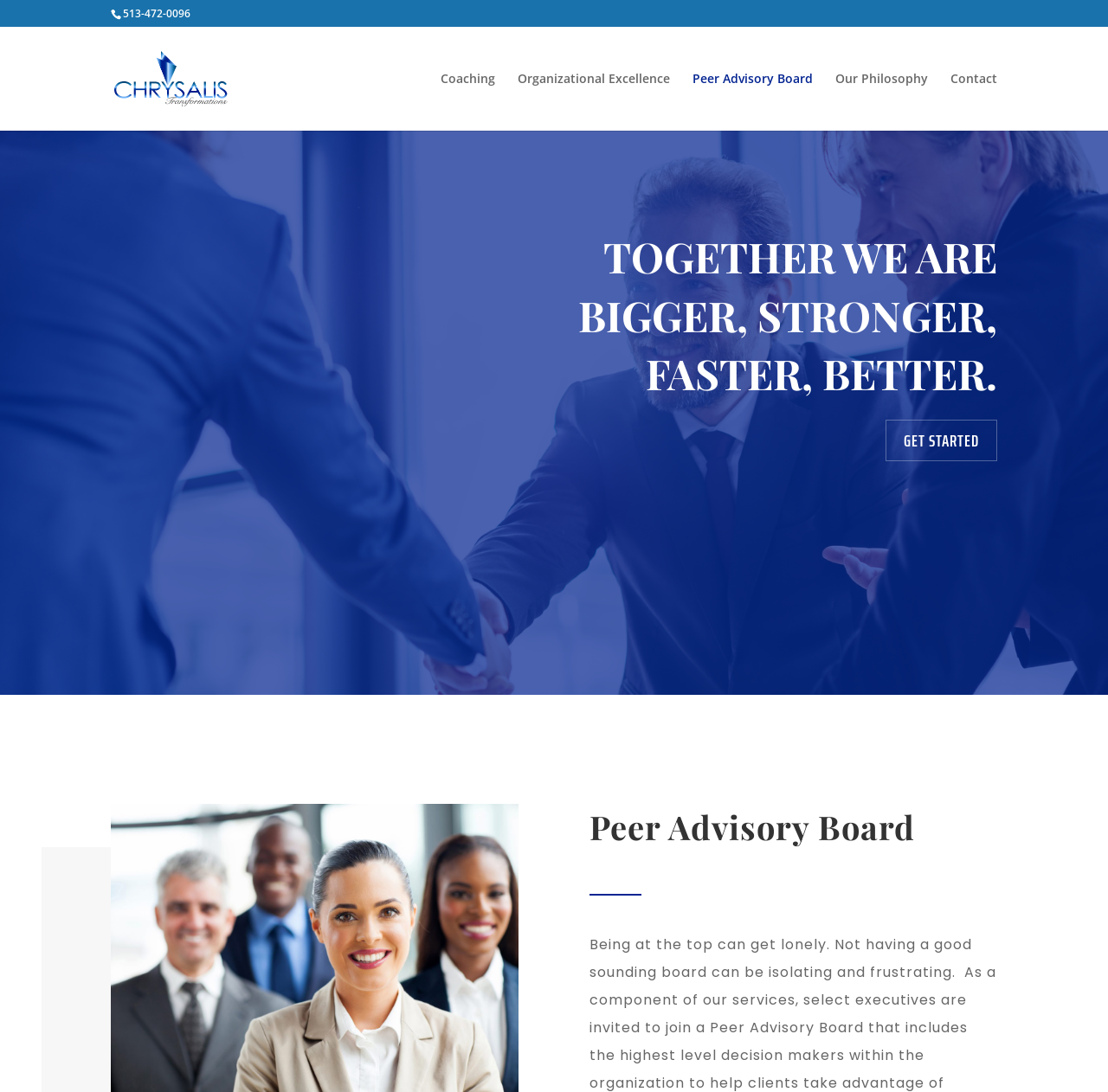Locate the bounding box coordinates of the area you need to click to fulfill this instruction: 'Call the phone number'. The coordinates must be in the form of four float numbers ranging from 0 to 1: [left, top, right, bottom].

[0.111, 0.006, 0.172, 0.019]